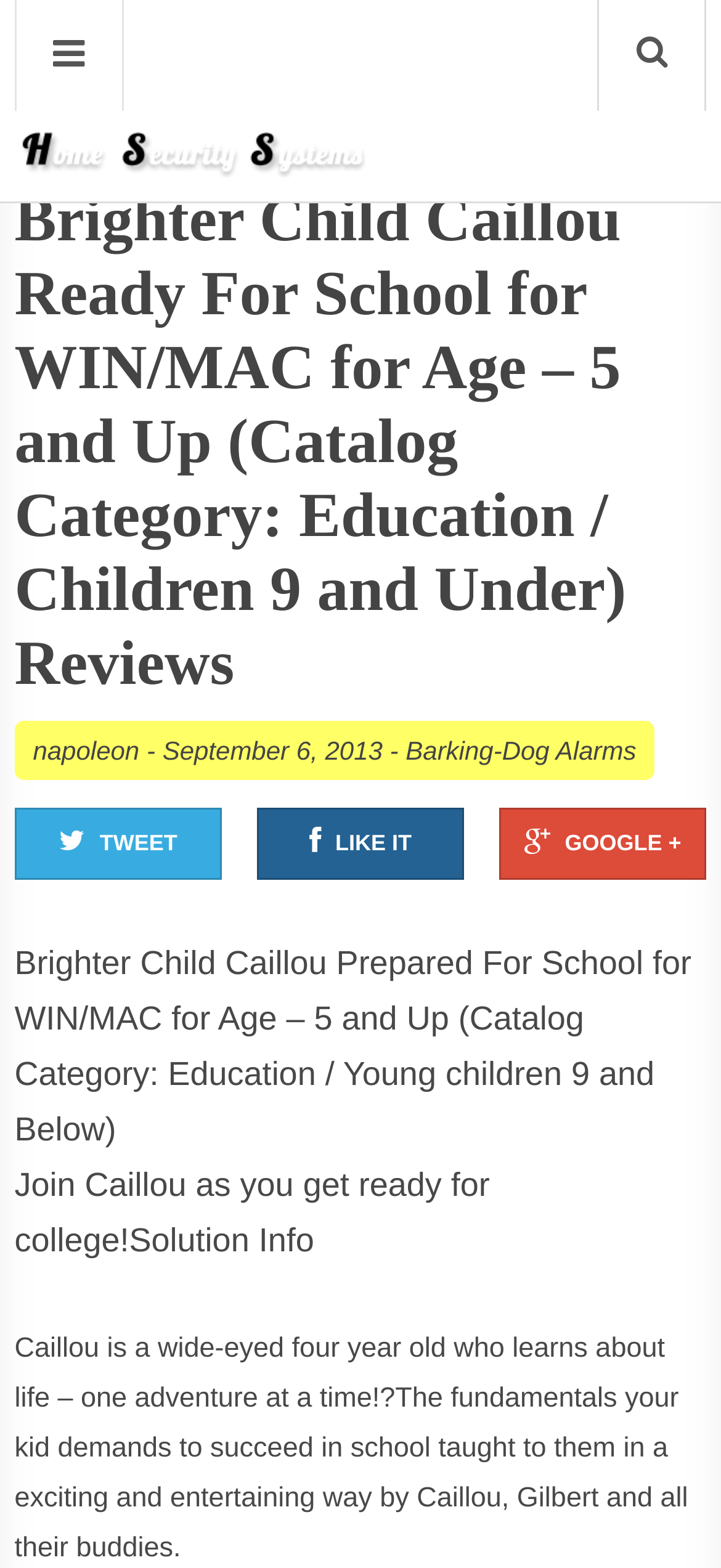Use a single word or phrase to respond to the question:
What is the age range for the educational software?

5 and Up